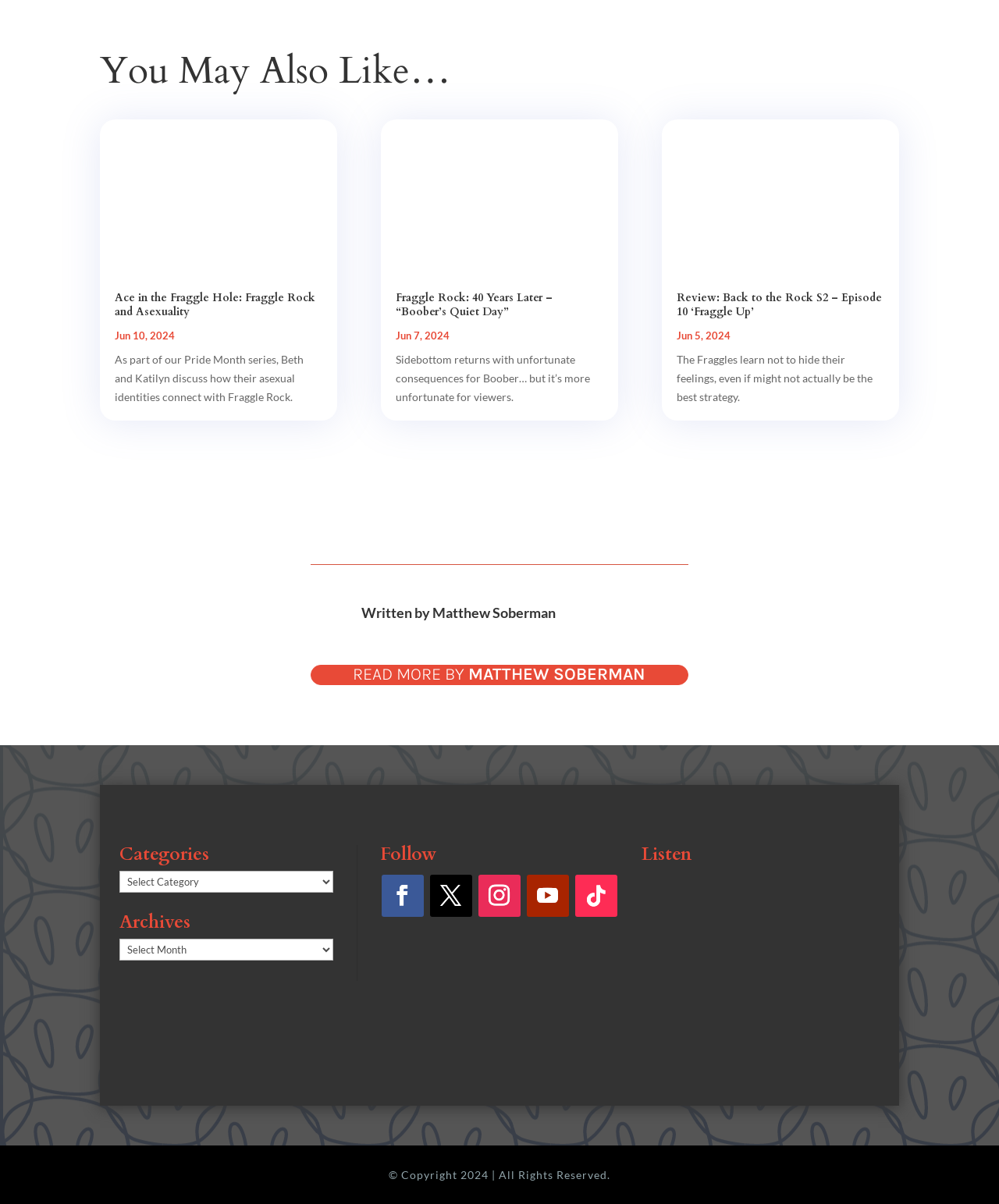Locate the bounding box coordinates of the region to be clicked to comply with the following instruction: "Click the 'Contact' link". The coordinates must be four float numbers between 0 and 1, in the form [left, top, right, bottom].

None